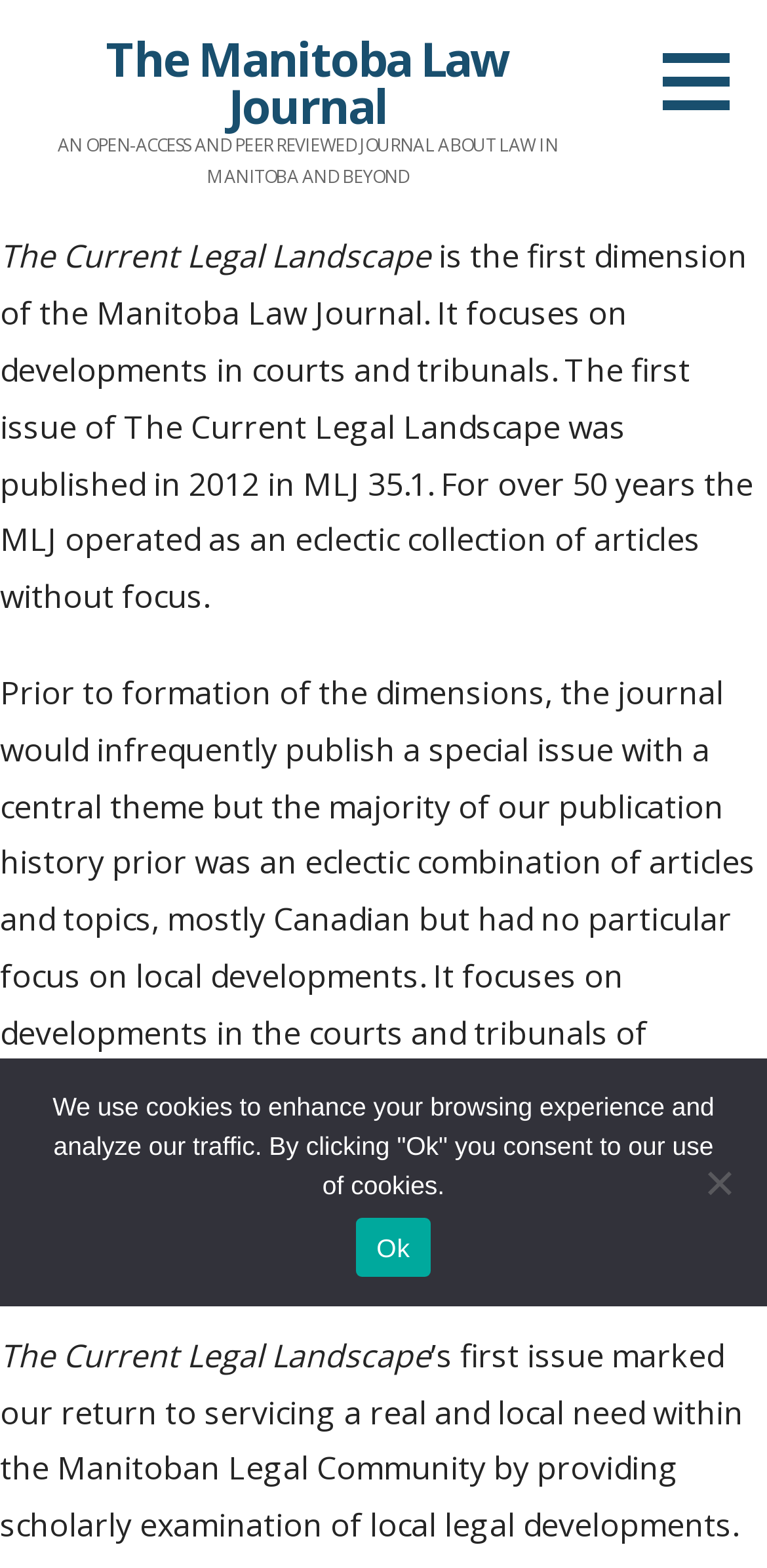What is the overall focus of the Manitoba Law Journal?
Using the image, provide a concise answer in one word or a short phrase.

issues in Manitoba's legal communities